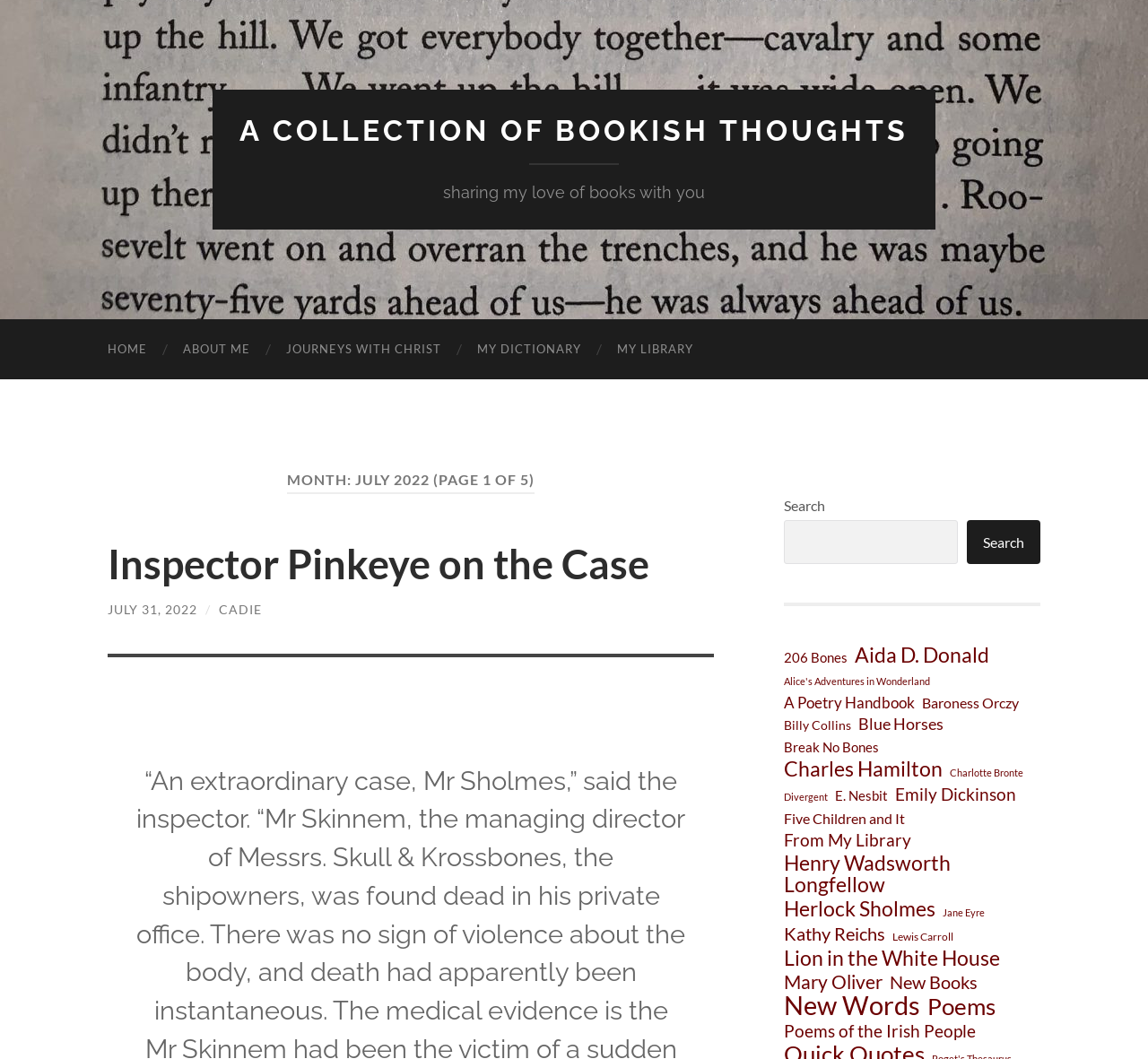What is the purpose of the element with the text 'Search'?
Please describe in detail the information shown in the image to answer the question.

The element with the text 'Search' is a search box with a button, which suggests that it is used for searching purposes.